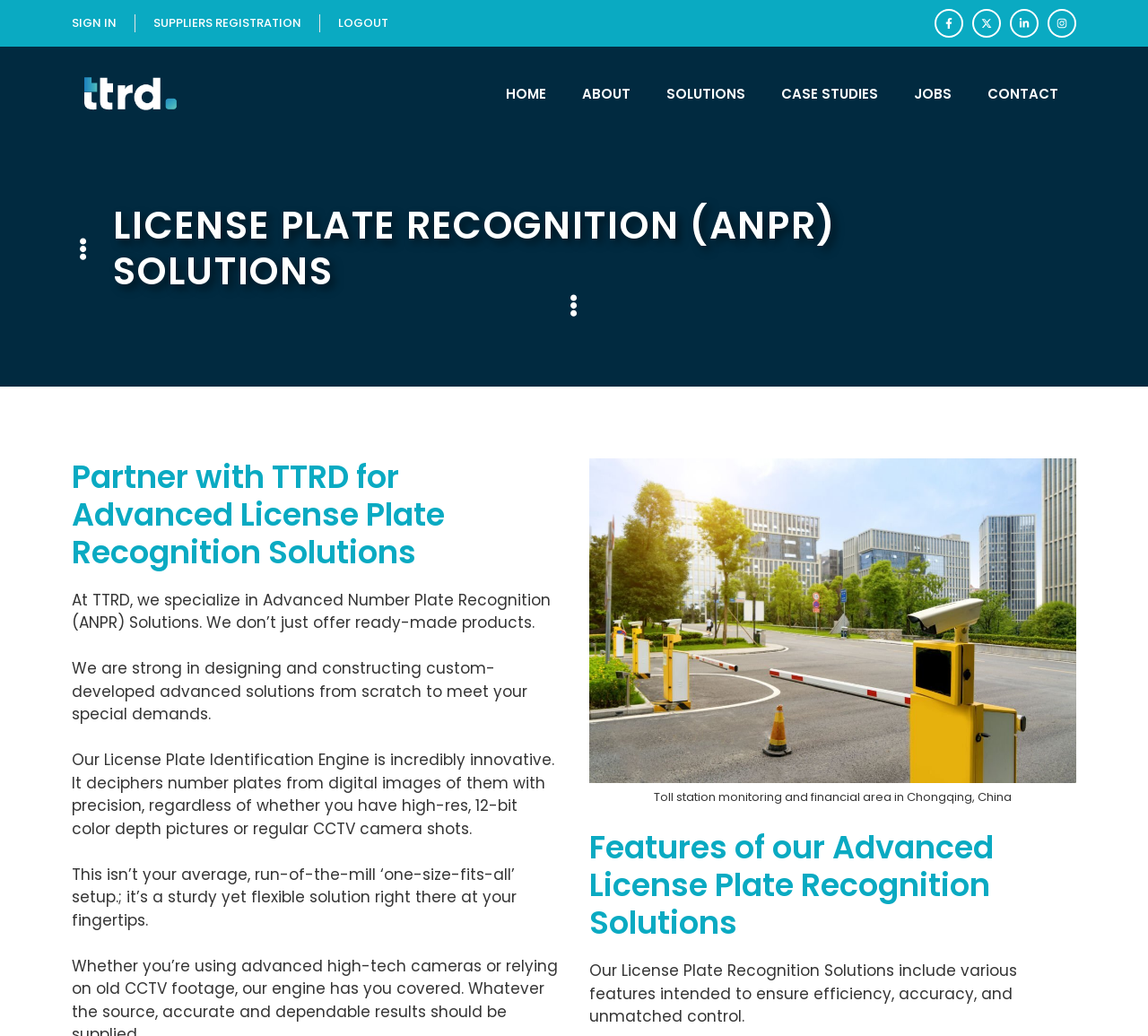Please identify the bounding box coordinates of the element that needs to be clicked to execute the following command: "Navigate to the home page". Provide the bounding box using four float numbers between 0 and 1, formatted as [left, top, right, bottom].

[0.425, 0.065, 0.491, 0.117]